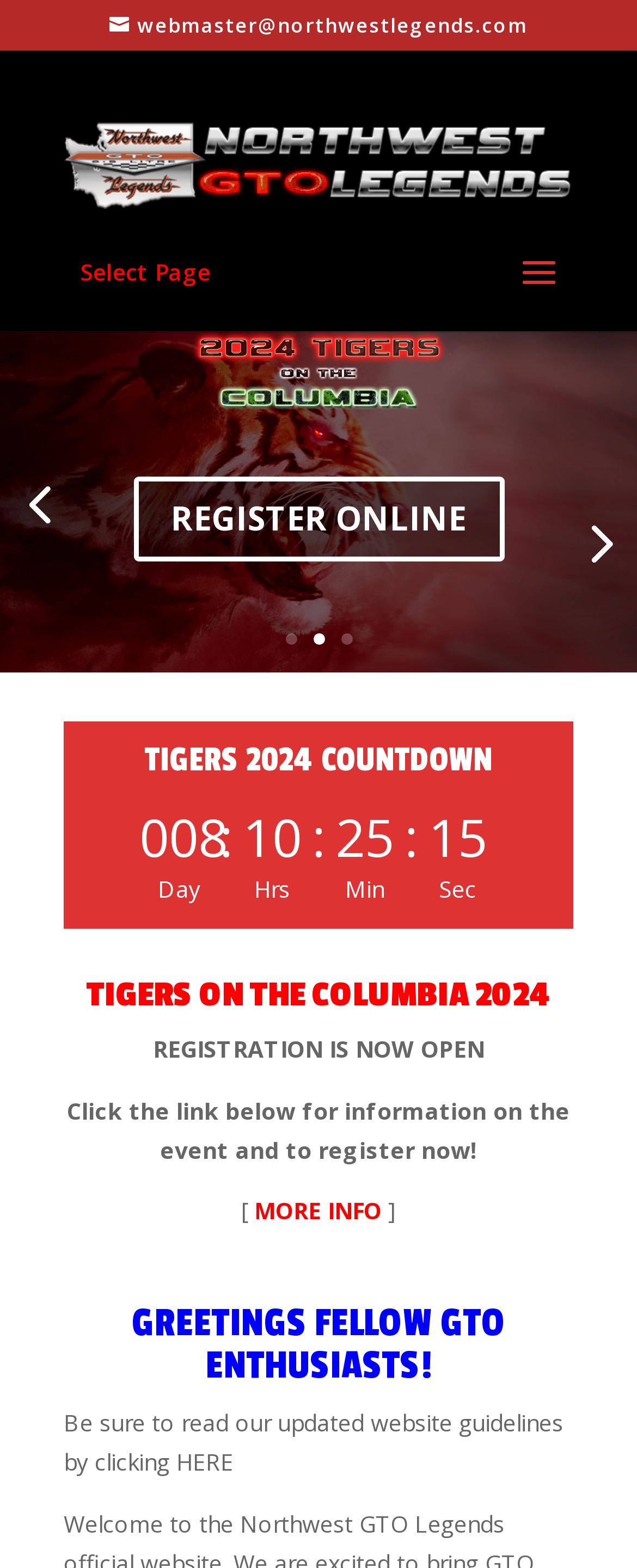Can you give a comprehensive explanation to the question given the content of the image?
How many links are there on the webpage?

I counted the number of link elements on the webpage. There are 9 link elements, including 'REGISTER ONLINE 5', 'Northwest GTO Legends', 'MORE INFO', and others.